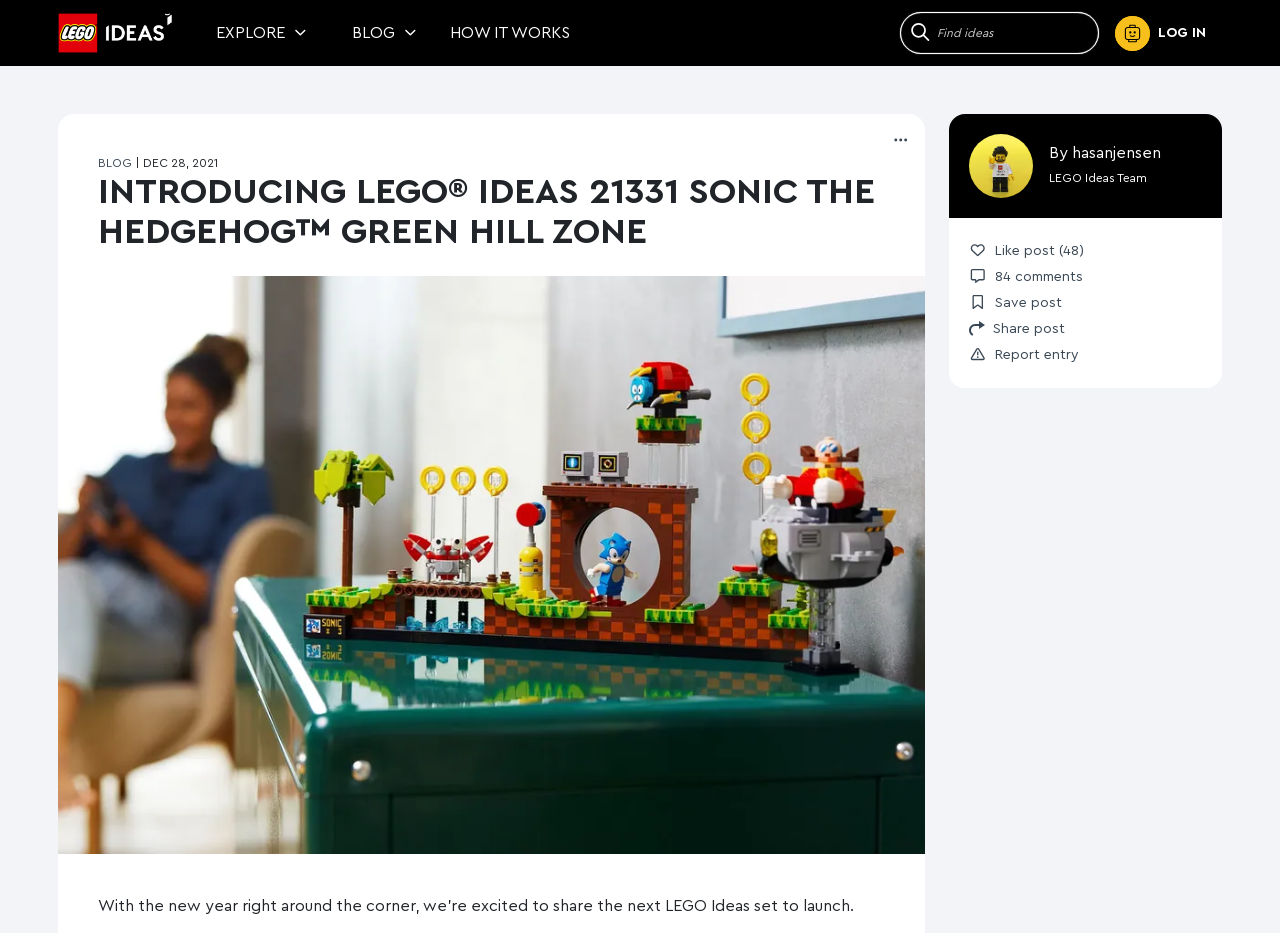Can you find the bounding box coordinates of the area I should click to execute the following instruction: "Share on social media"?

None